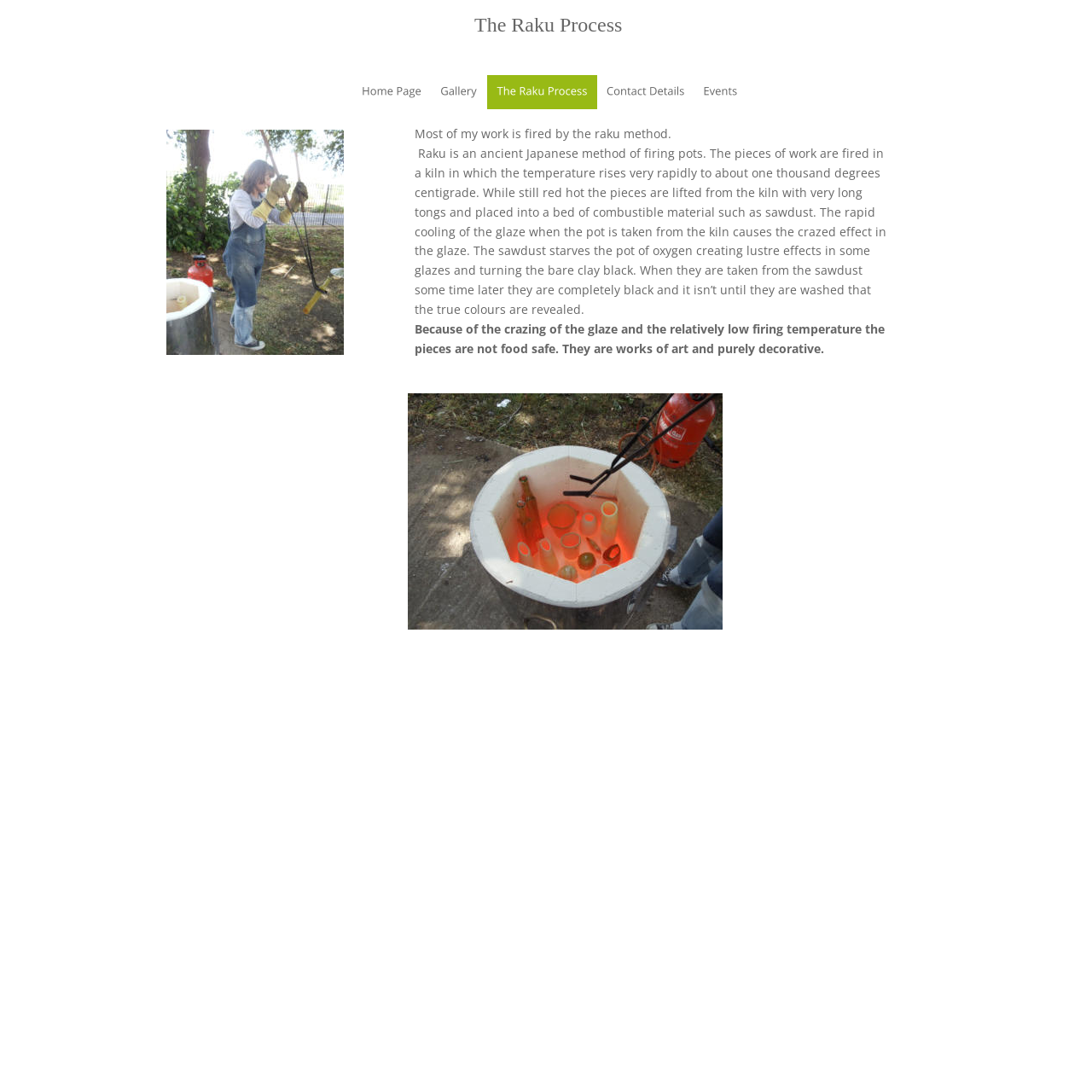Based on what you see in the screenshot, provide a thorough answer to this question: What is the temperature reached in the kiln?

According to the text, 'the temperature rises very rapidly to about one thousand degrees centigrade' in the kiln, which indicates the temperature reached in the kiln.